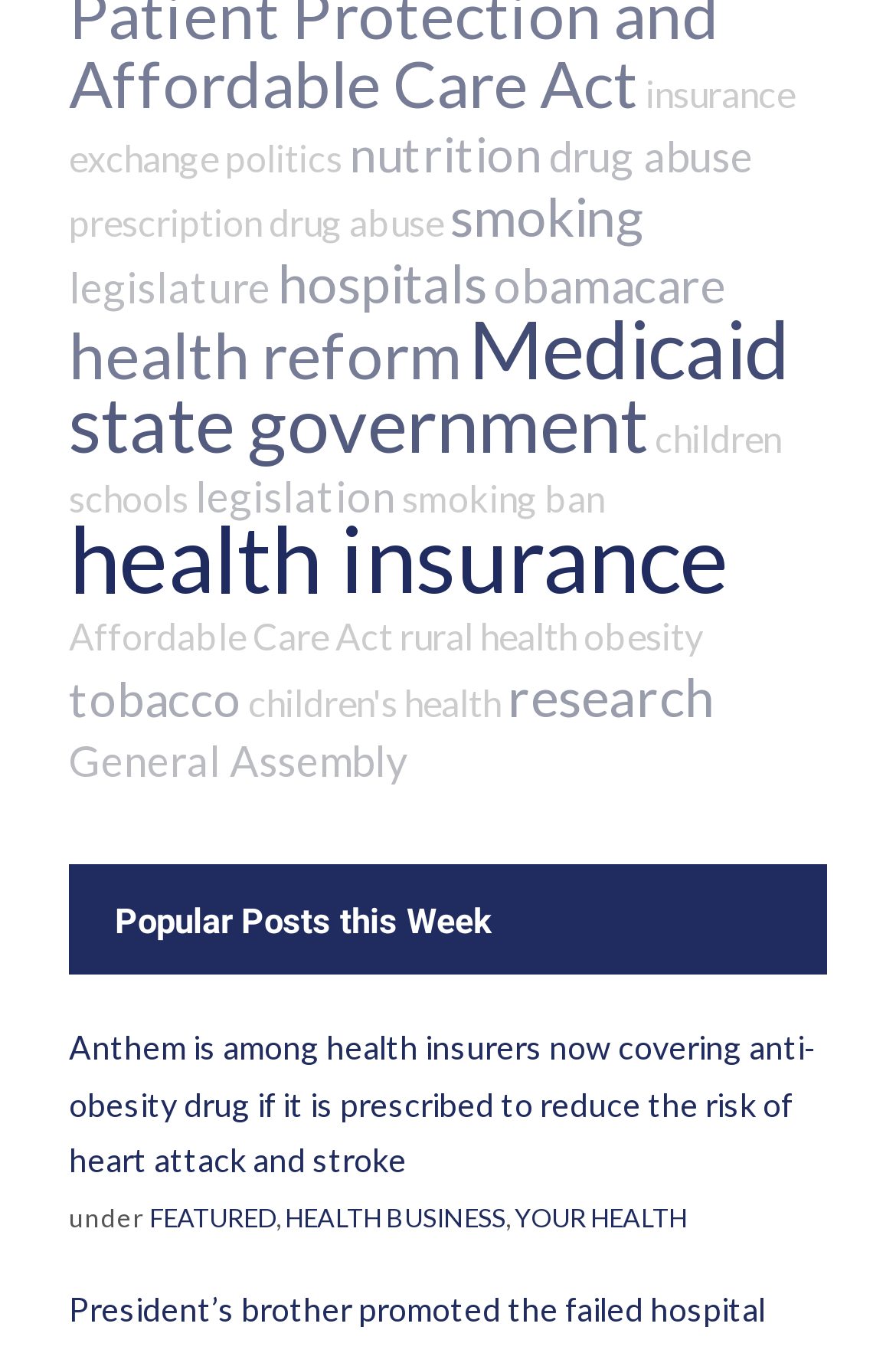What is the topic of the first link? Observe the screenshot and provide a one-word or short phrase answer.

insurance exchange